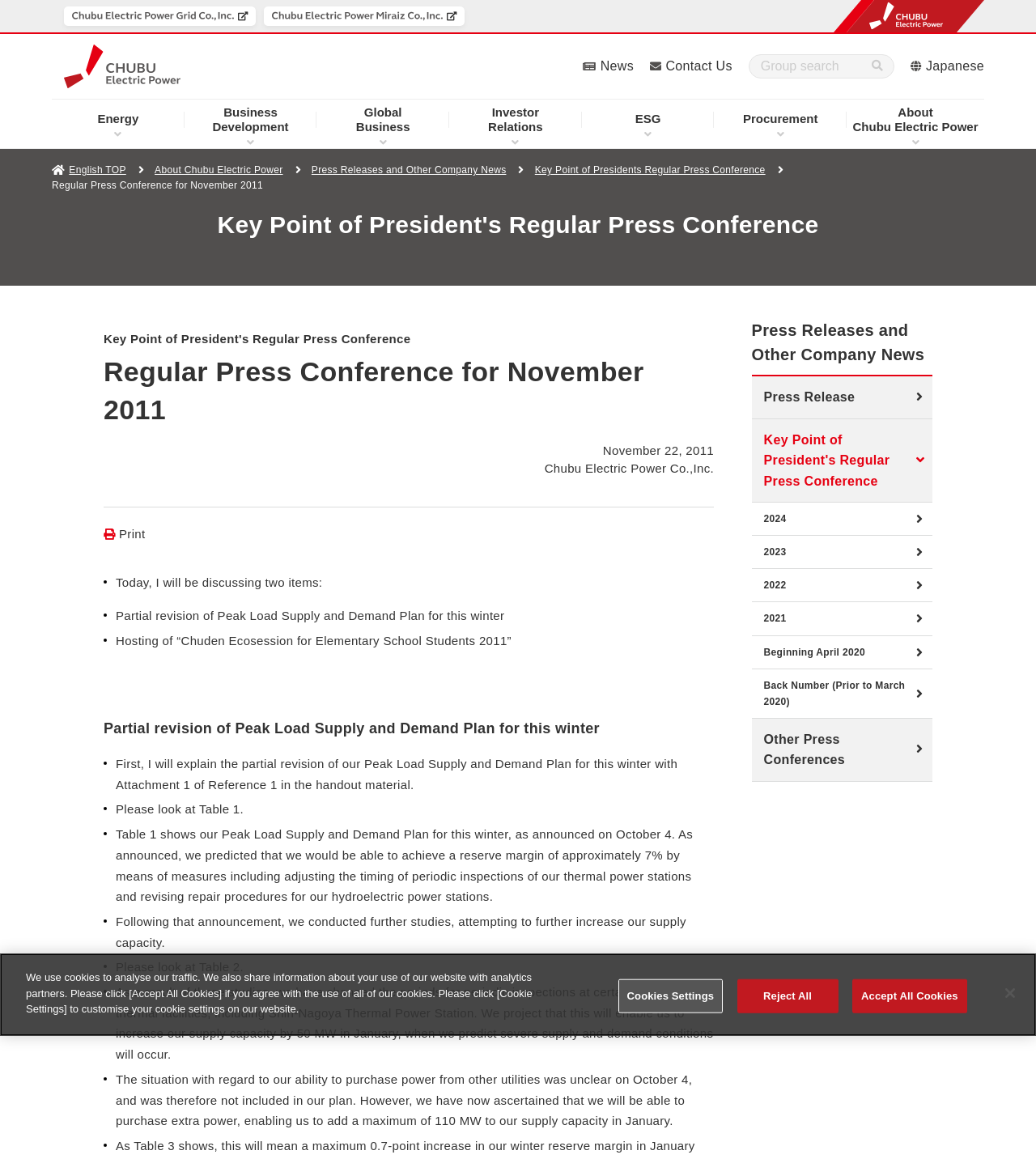Please determine the bounding box coordinates of the element to click on in order to accomplish the following task: "Click the 'News' link". Ensure the coordinates are four float numbers ranging from 0 to 1, i.e., [left, top, right, bottom].

[0.579, 0.051, 0.612, 0.063]